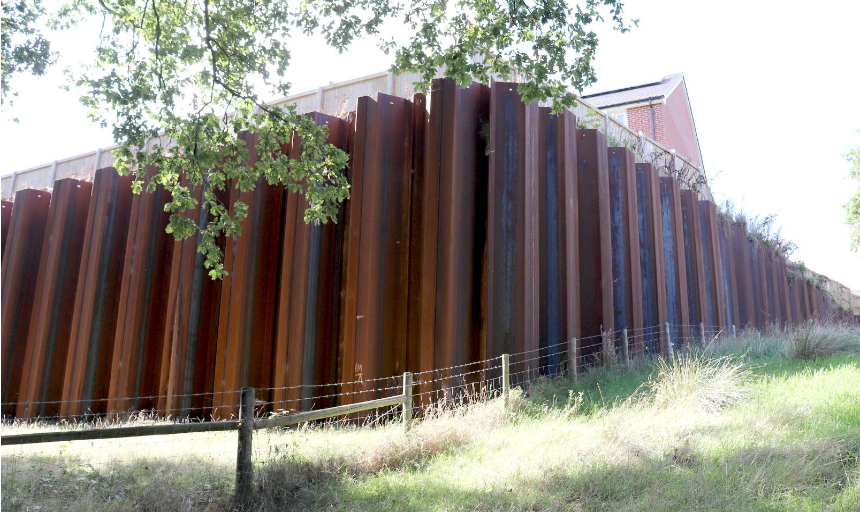What is the context of the scene?
Please describe in detail the information shown in the image to answer the question.

The caption suggests that the scene 'may relate to the management of land or infrastructure, given its industrial appearance and context within the landscape', indicating that the scene is likely related to construction, environmental, or infrastructure projects.